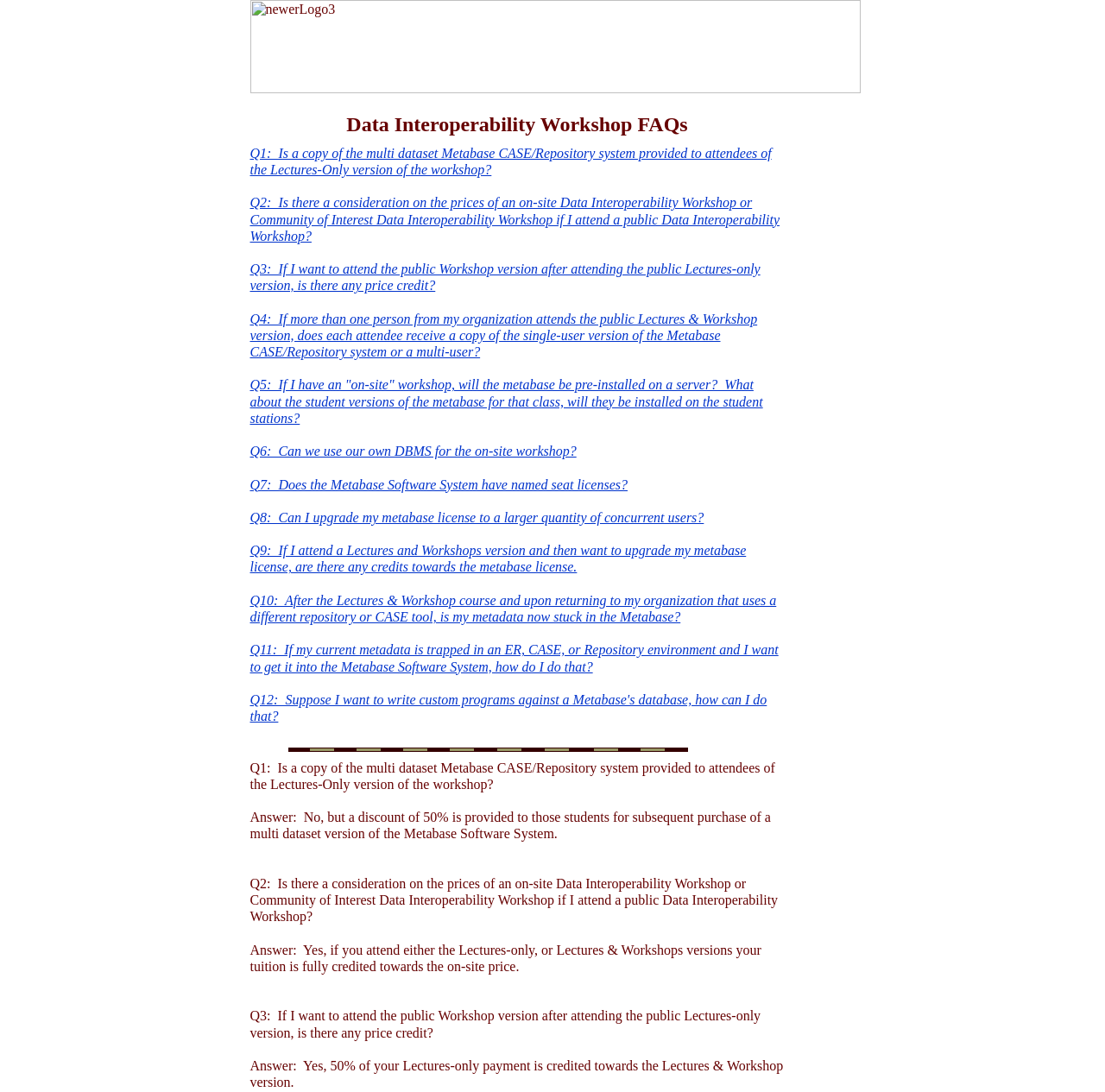Locate the bounding box coordinates of the area you need to click to fulfill this instruction: 'click the Q1 link'. The coordinates must be in the form of four float numbers ranging from 0 to 1: [left, top, right, bottom].

[0.226, 0.133, 0.698, 0.162]